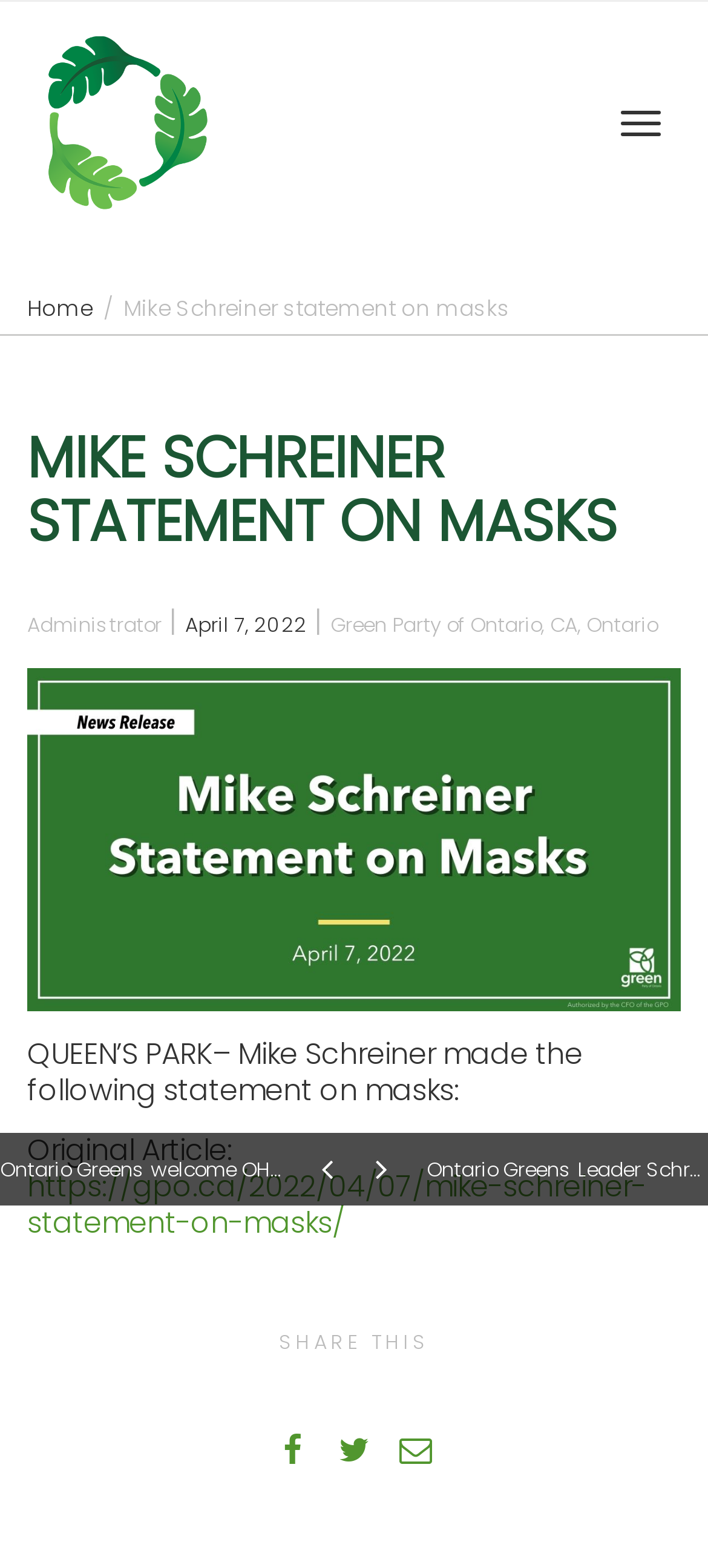Extract the main heading from the webpage content.

MIKE SCHREINER STATEMENT ON MASKS